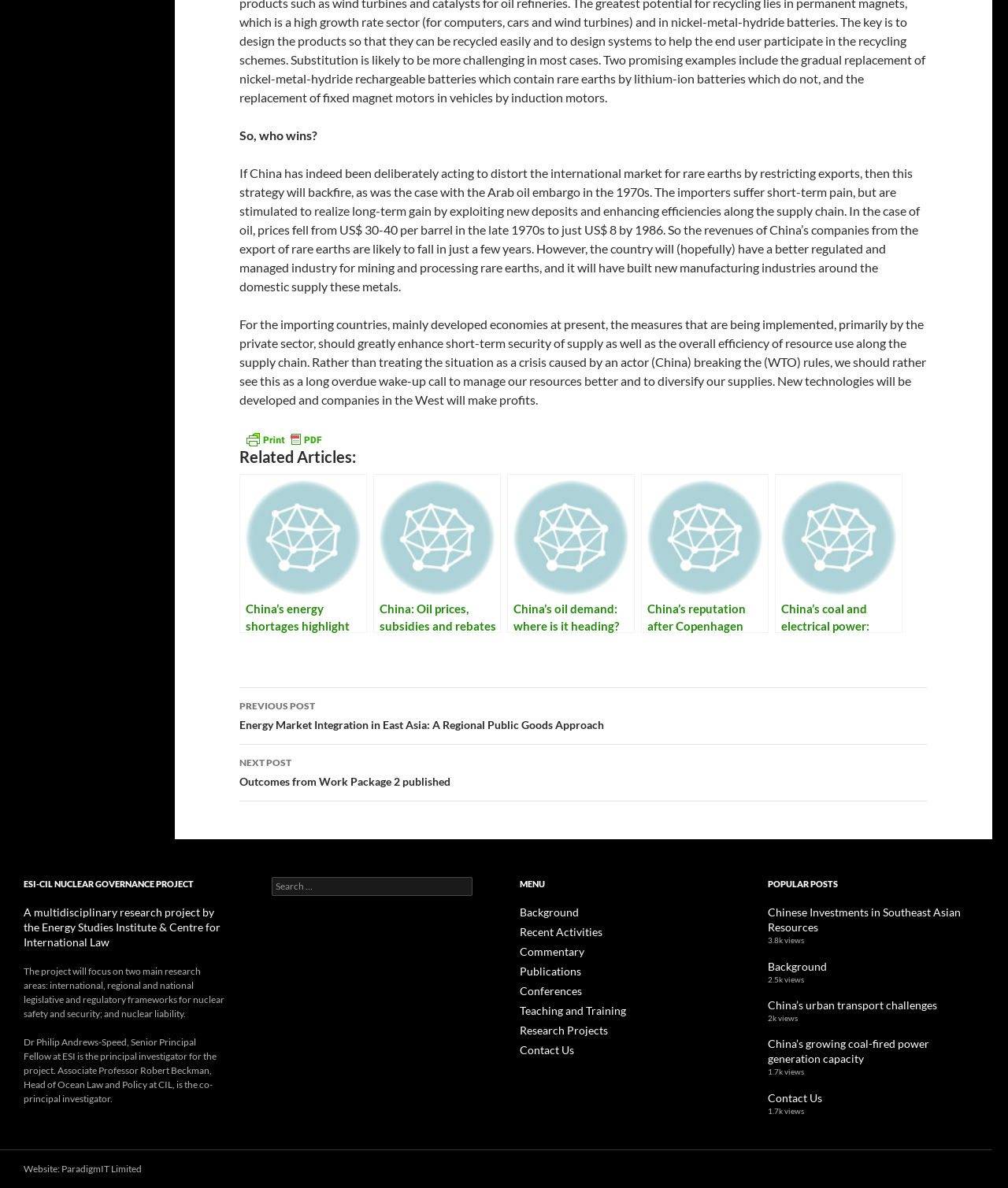Identify the bounding box coordinates necessary to click and complete the given instruction: "Read 'Related Articles:'".

[0.238, 0.378, 0.92, 0.396]